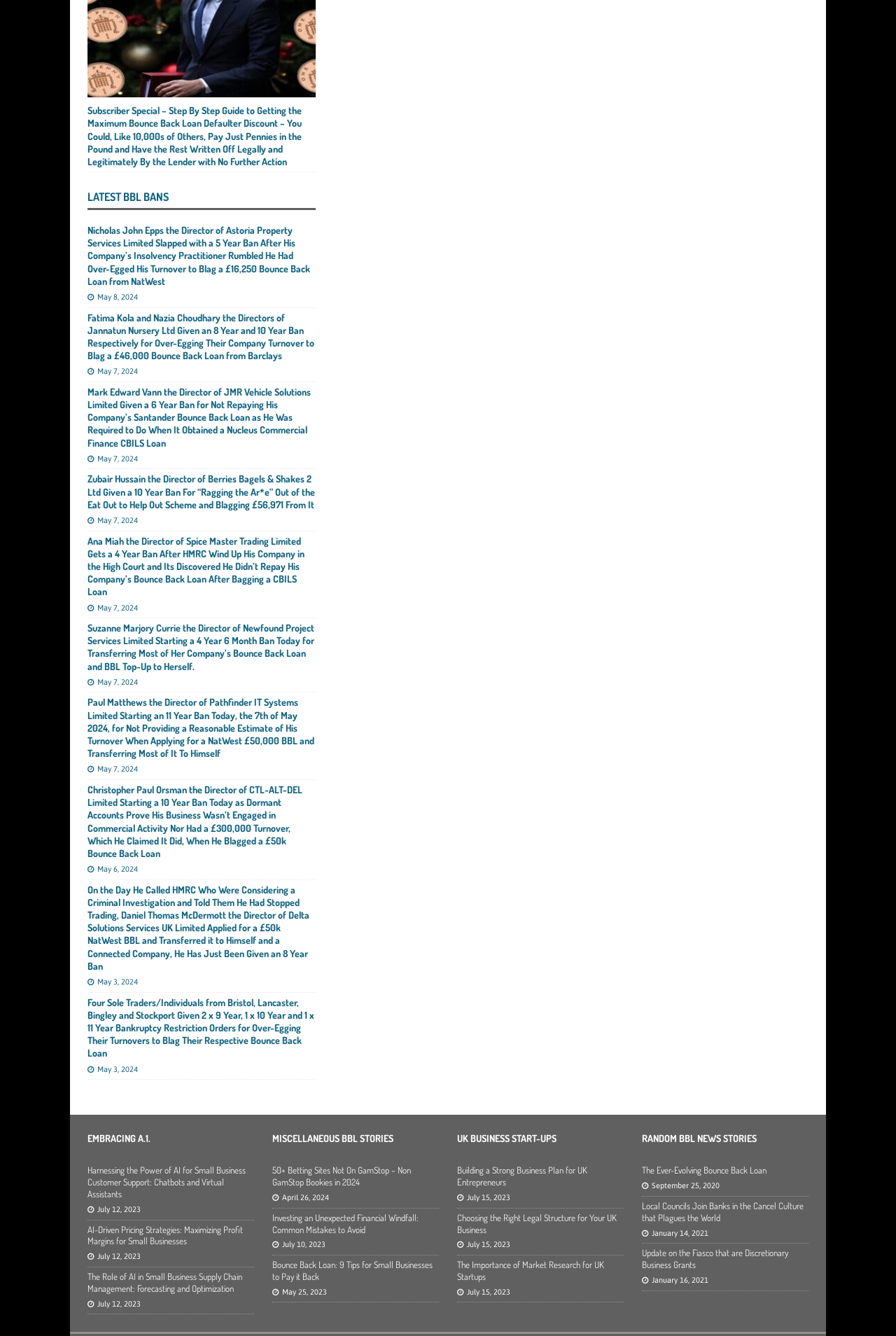Find the bounding box coordinates of the area to click in order to follow the instruction: "Explore 'EMBRACING A.1.'".

[0.098, 0.848, 0.284, 0.861]